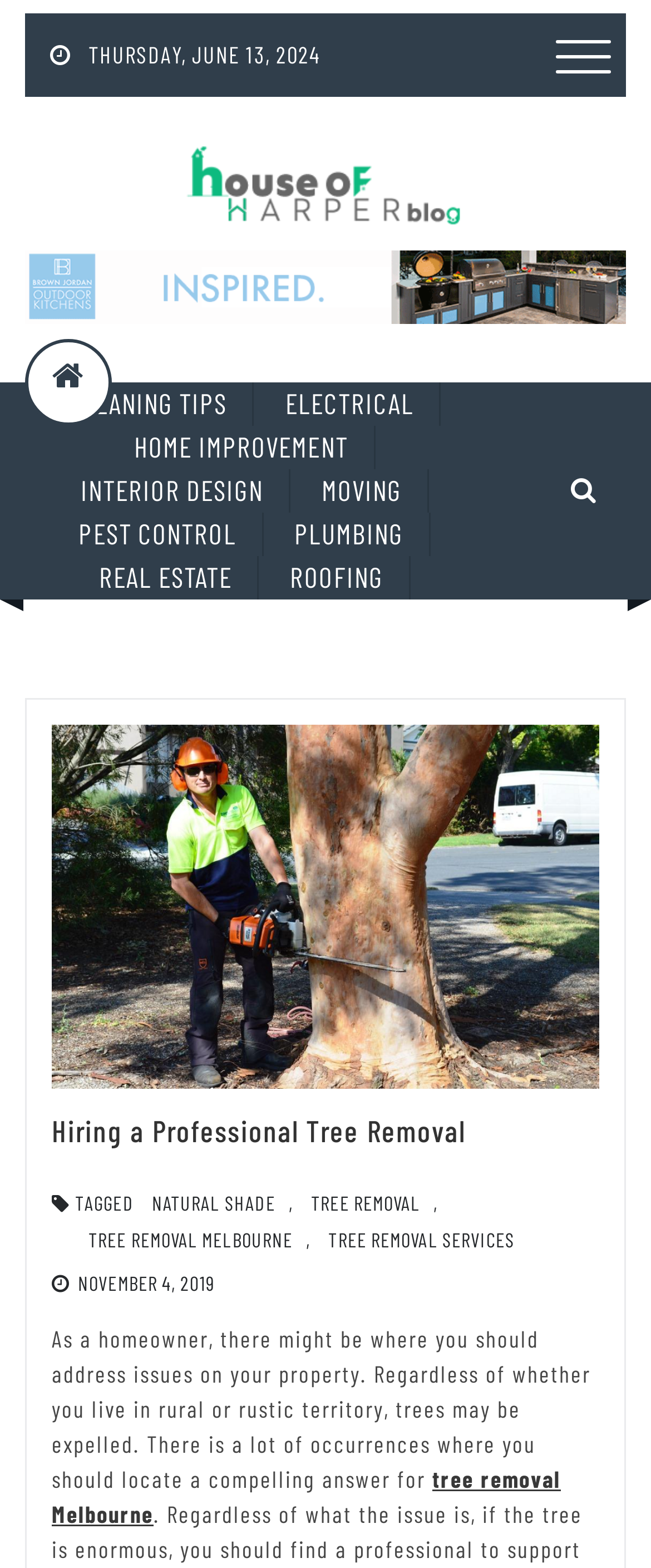Please determine the bounding box coordinates of the area that needs to be clicked to complete this task: 'Click the 'tree removal Melbourne' link'. The coordinates must be four float numbers between 0 and 1, formatted as [left, top, right, bottom].

[0.079, 0.934, 0.862, 0.974]